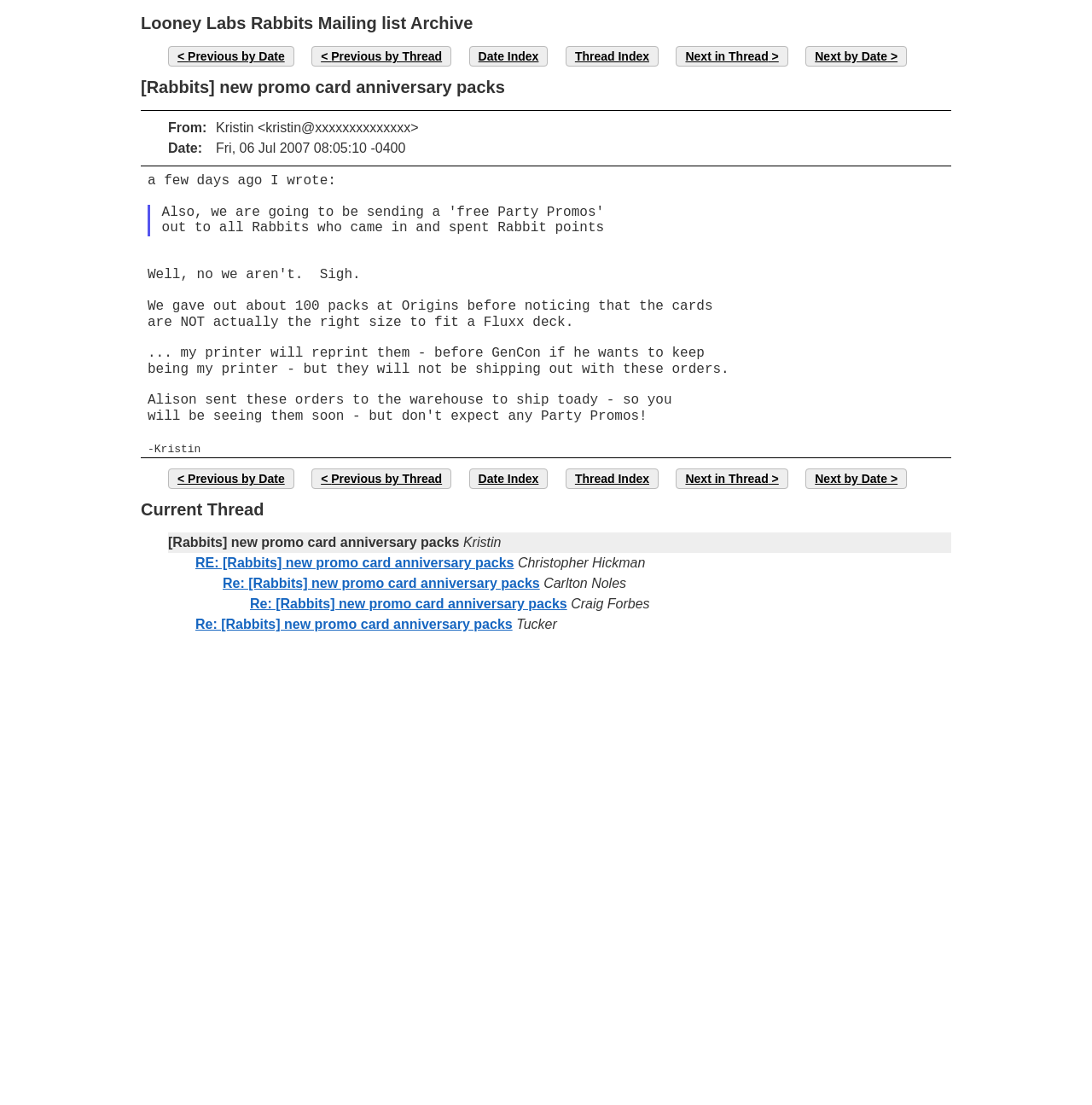Please locate the bounding box coordinates of the element that needs to be clicked to achieve the following instruction: "Reply to Kristin's post". The coordinates should be four float numbers between 0 and 1, i.e., [left, top, right, bottom].

[0.179, 0.503, 0.471, 0.516]